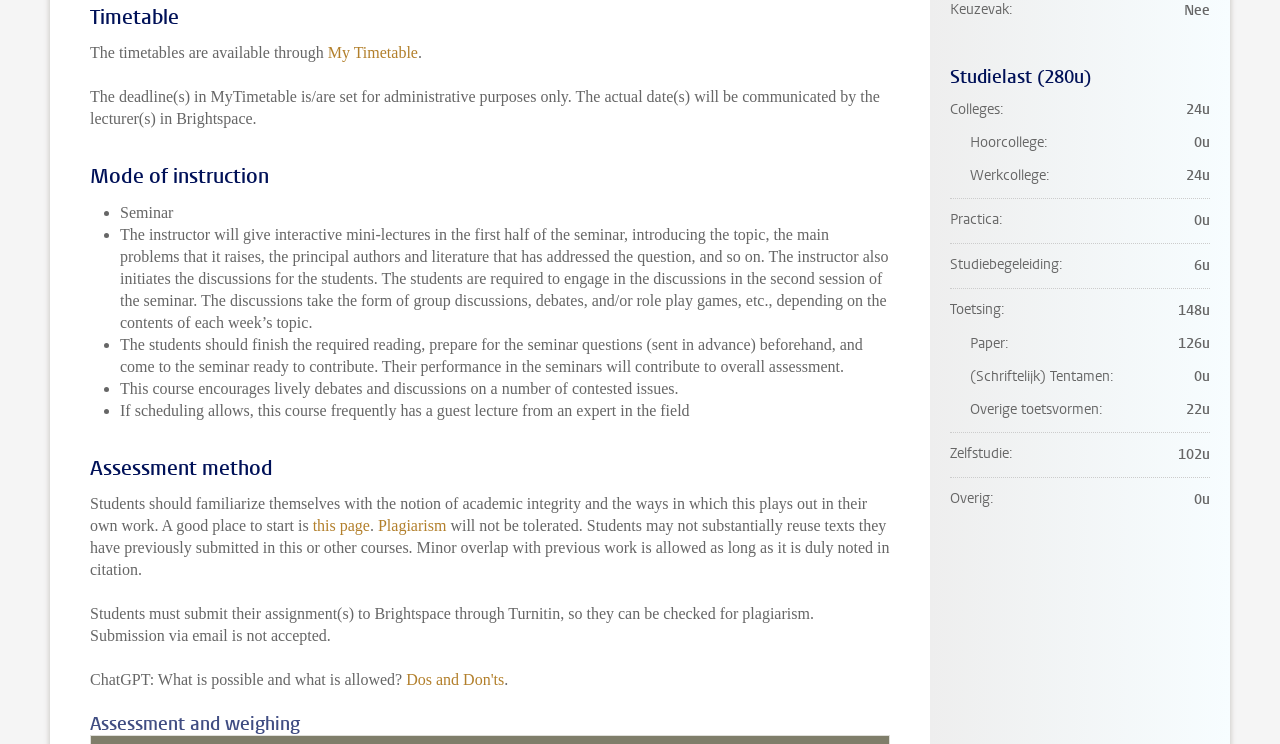Use the information in the screenshot to answer the question comprehensively: What is the mode of instruction?

The mode of instruction is mentioned in the section 'Mode of instruction' where it is described as a seminar, which involves interactive mini-lectures, group discussions, debates, and/or role play games.